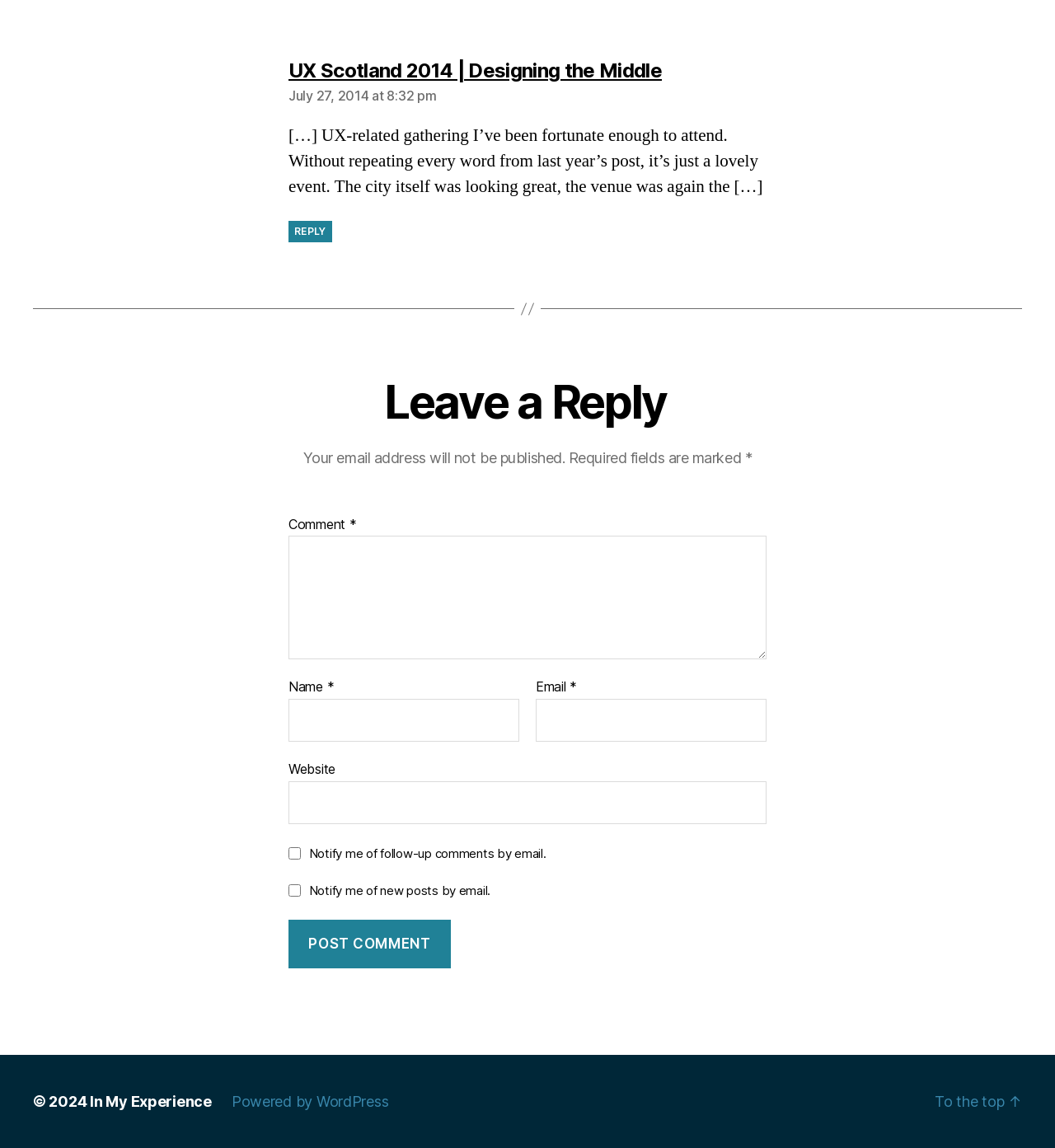Locate the bounding box coordinates of the element that should be clicked to execute the following instruction: "Enter your name".

[0.273, 0.609, 0.492, 0.646]